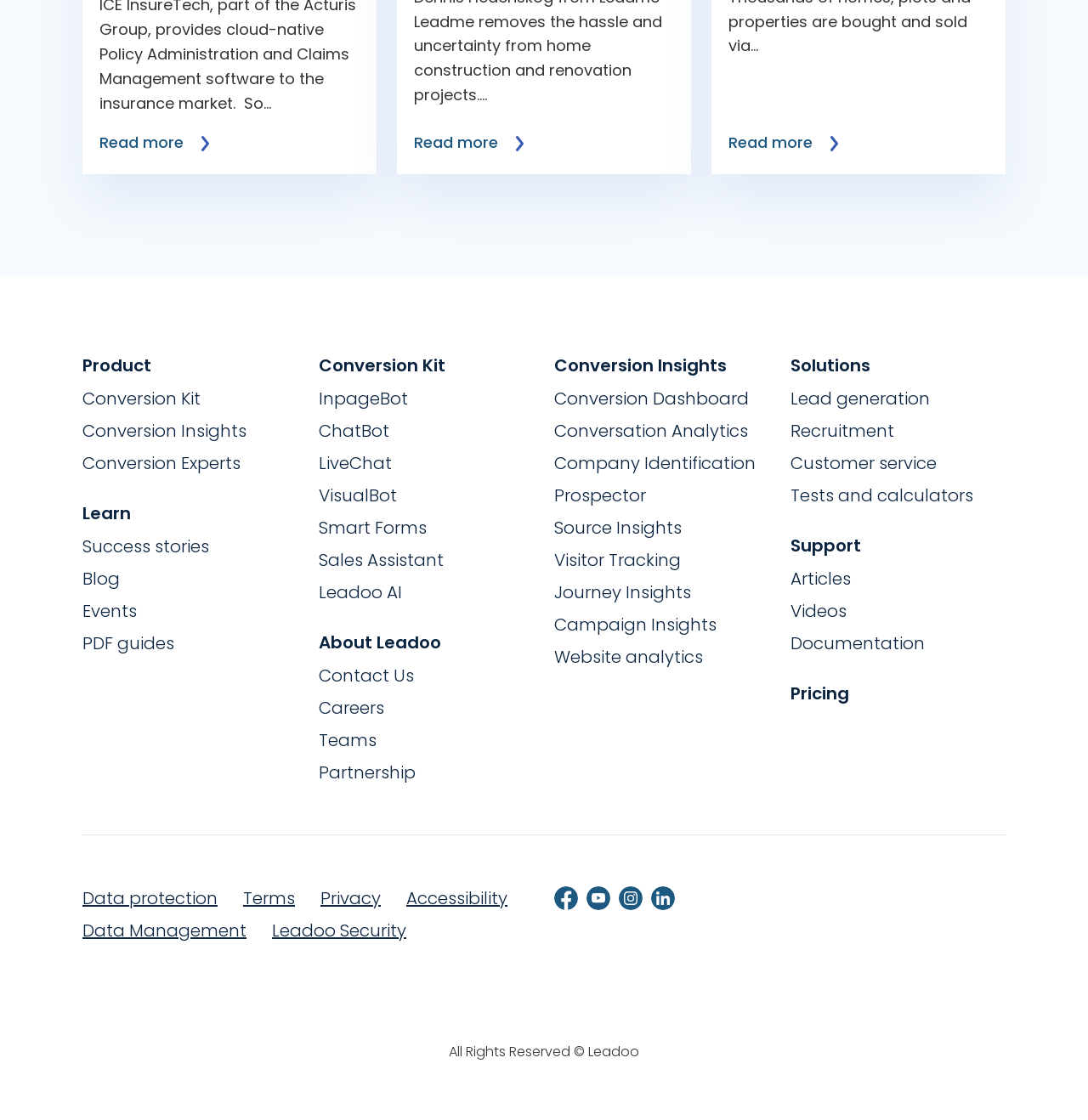Provide a one-word or one-phrase answer to the question:
What is the copyright information at the bottom of the webpage?

All Rights Reserved © Leadoo